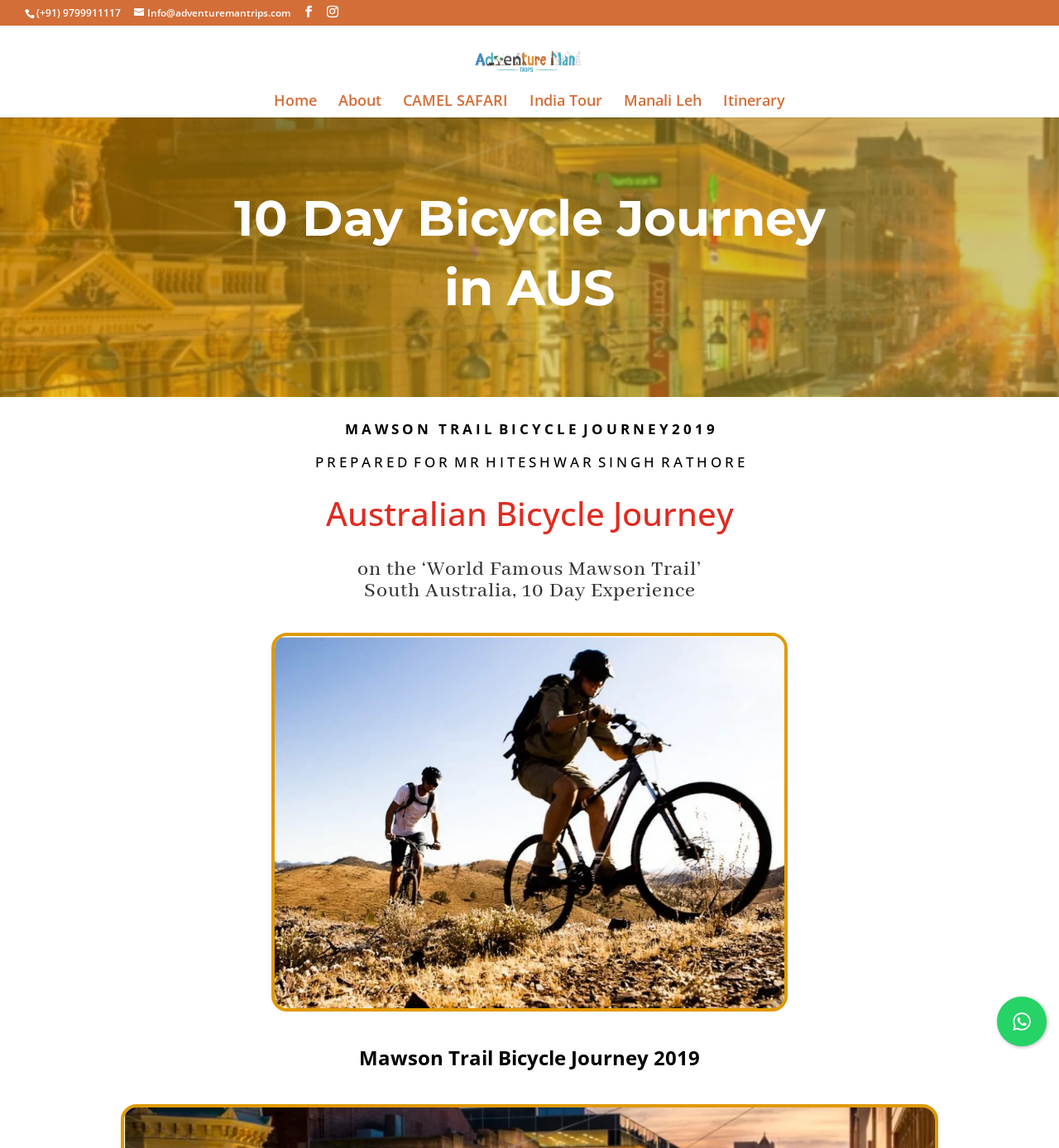Find the bounding box coordinates of the area to click in order to follow the instruction: "Go to the home page".

[0.259, 0.082, 0.299, 0.102]